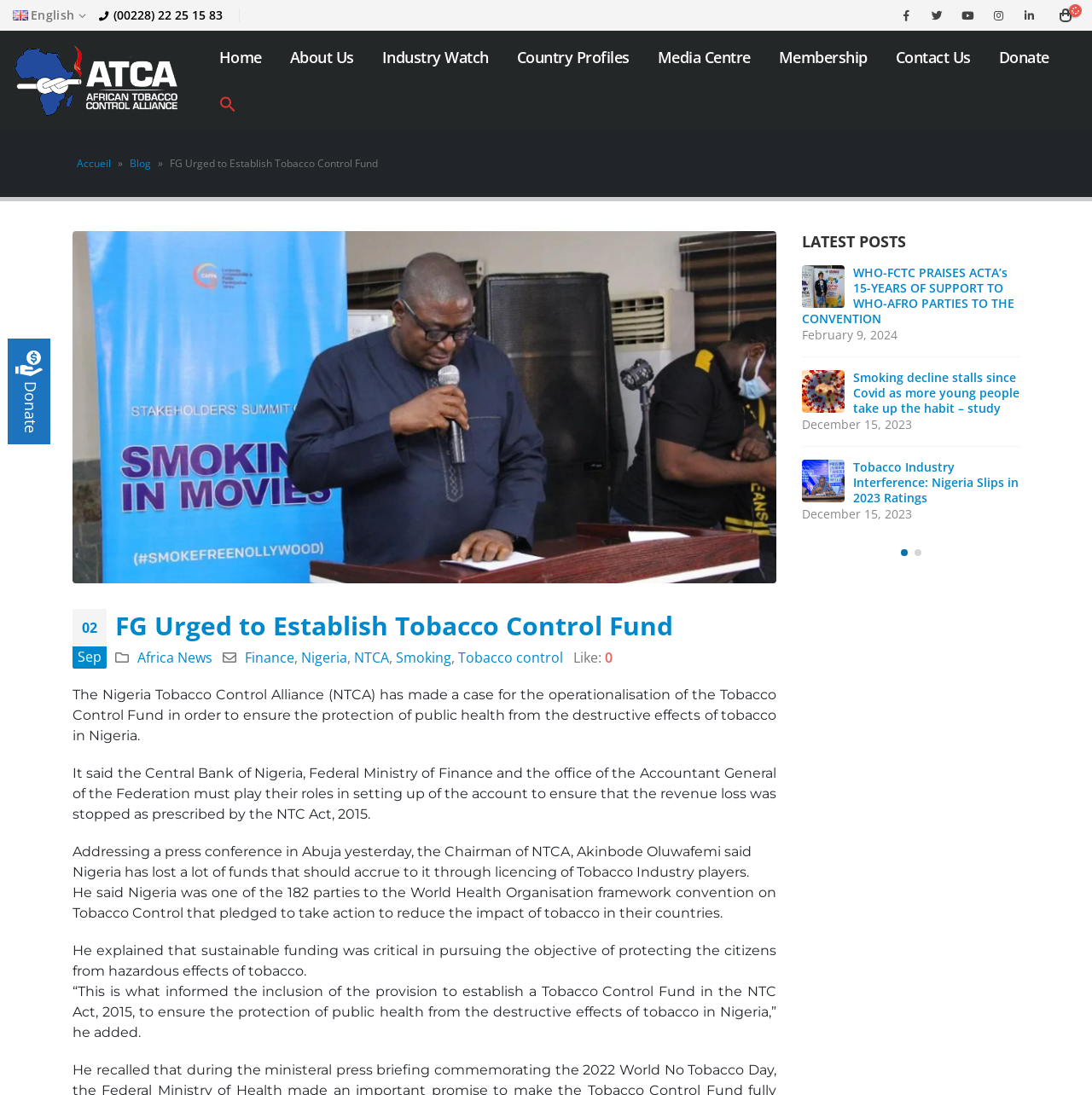Using a single word or phrase, answer the following question: 
How many latest posts are displayed?

6